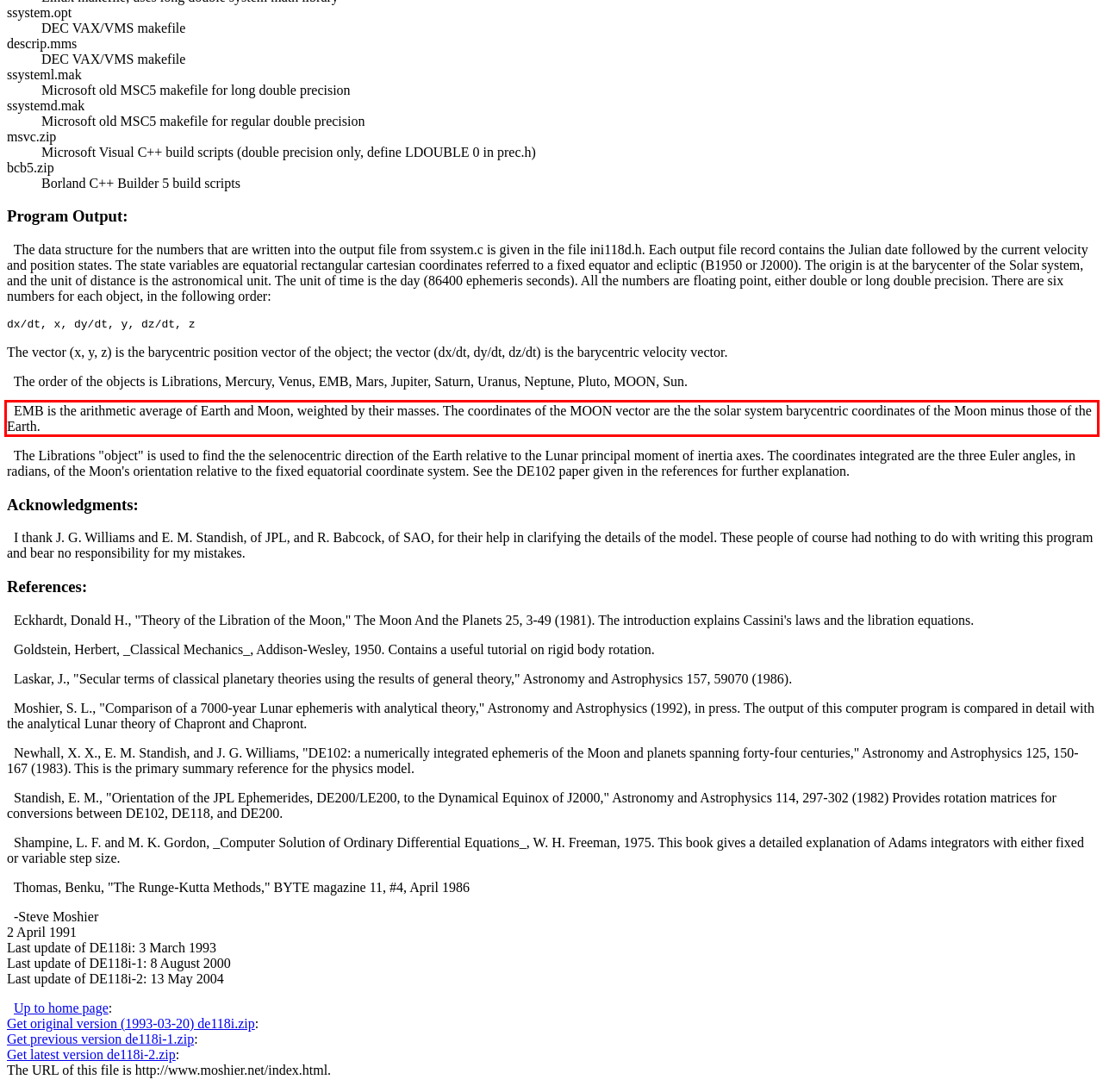Within the provided webpage screenshot, find the red rectangle bounding box and perform OCR to obtain the text content.

EMB is the arithmetic average of Earth and Moon, weighted by their masses. The coordinates of the MOON vector are the the solar system barycentric coordinates of the Moon minus those of the Earth.